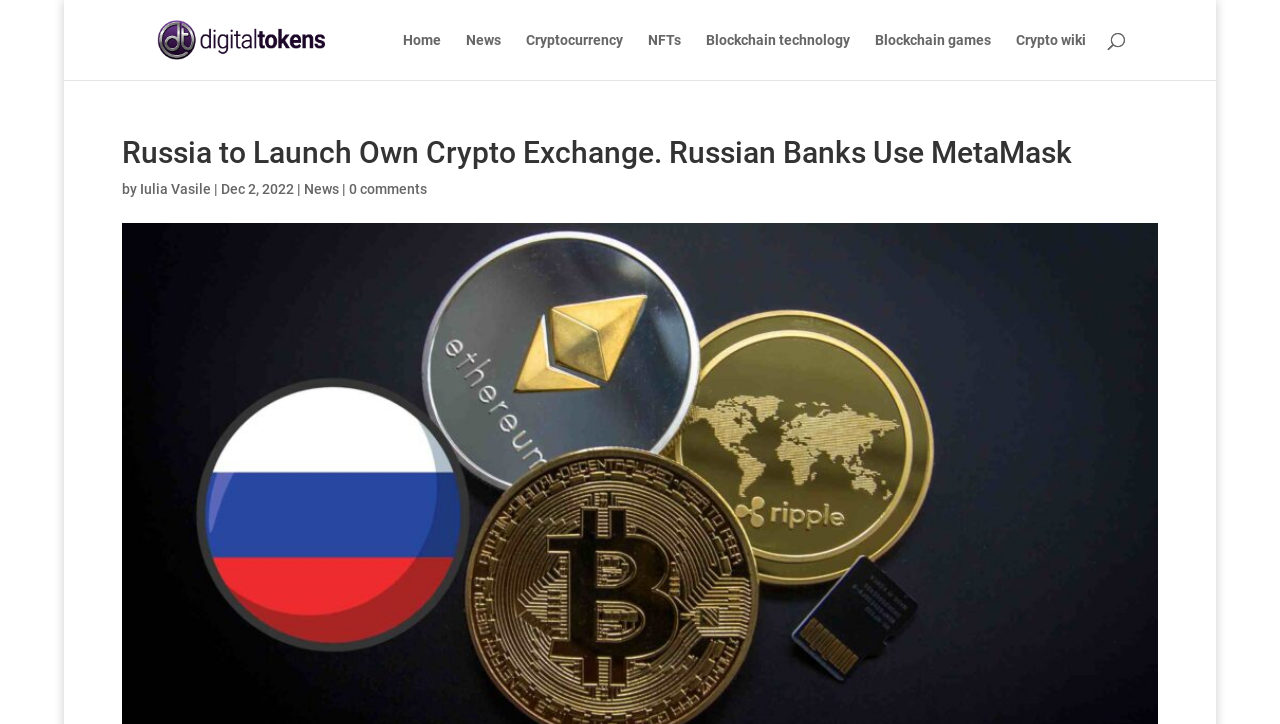Find the bounding box coordinates for the HTML element described in this sentence: "Home". Provide the coordinates as four float numbers between 0 and 1, in the format [left, top, right, bottom].

[0.315, 0.046, 0.345, 0.11]